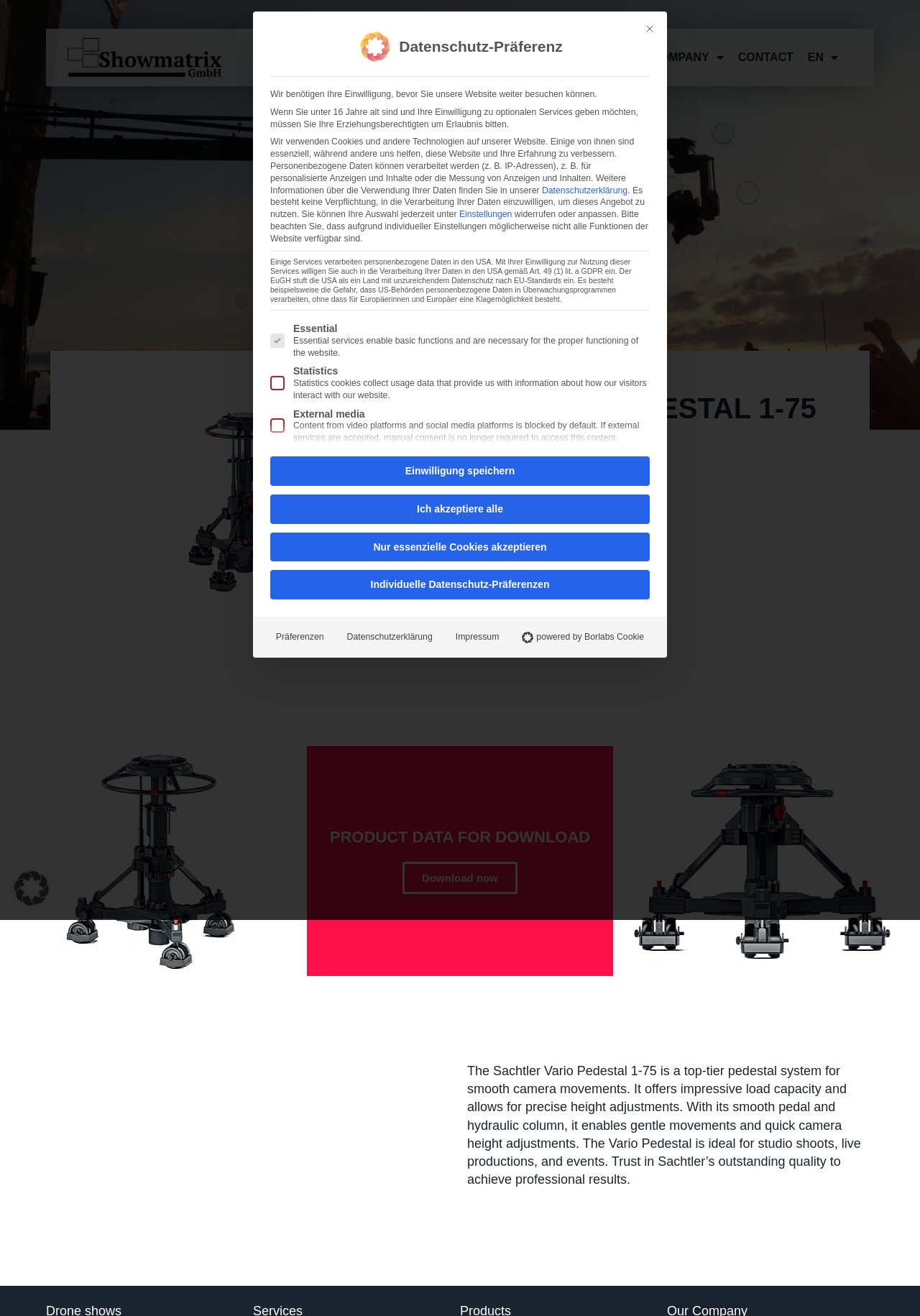Provide a one-word or short-phrase response to the question:
How many links are in the top navigation menu?

6